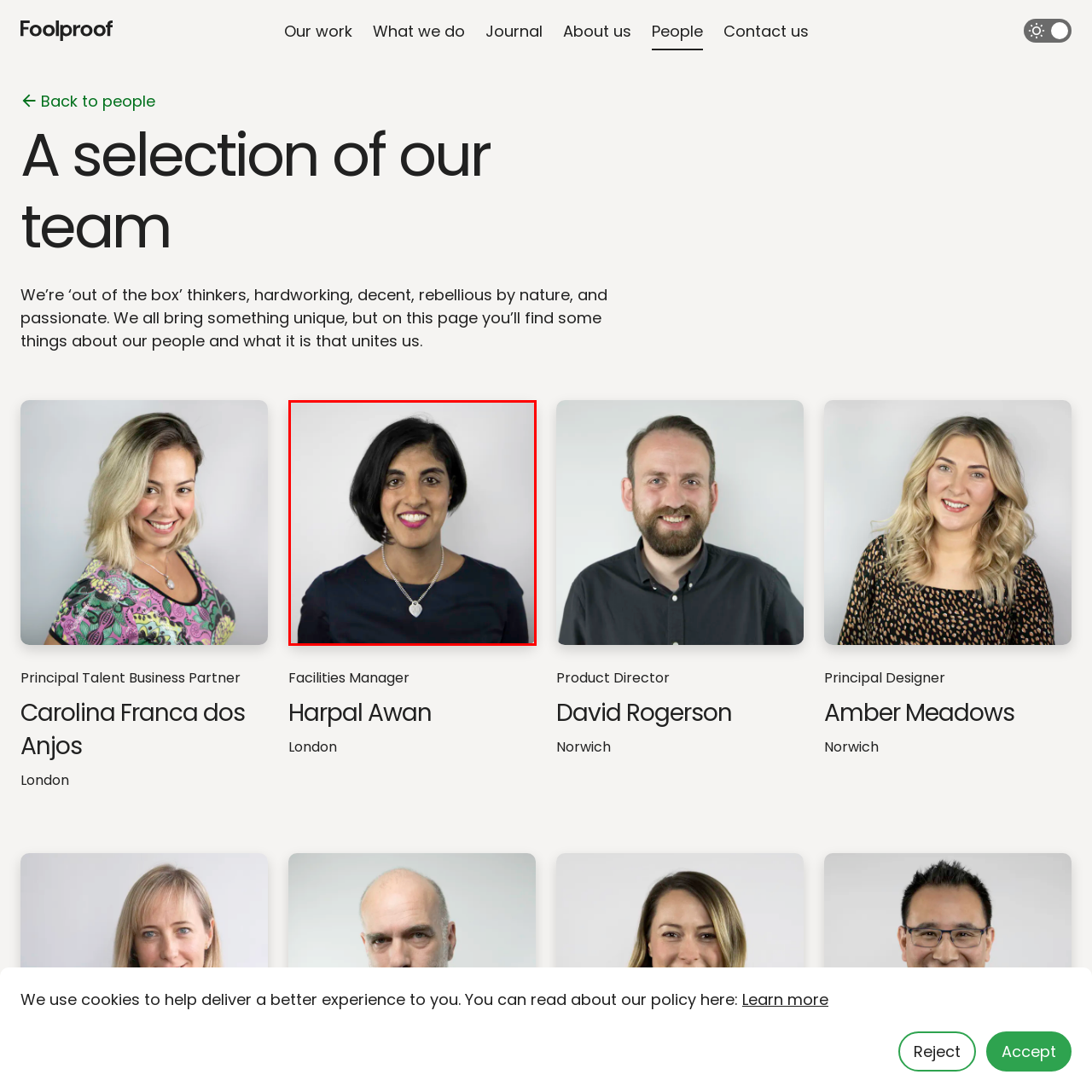Generate a detailed description of the content found inside the red-outlined section of the image.

The image features Harpal Awan, a Facilities Manager, who is smiling warmly at the camera. She has a medium-length, sleek hairstyle and is wearing a black top complemented by a silver necklace. The background is a neutral tone, emphasizing her confident demeanor and inviting presence. This portrait conveys her professional role and approachable nature, reflecting the team's personality at Foolproof. Harpal is based in London, showcasing her connection to the vibrant city.